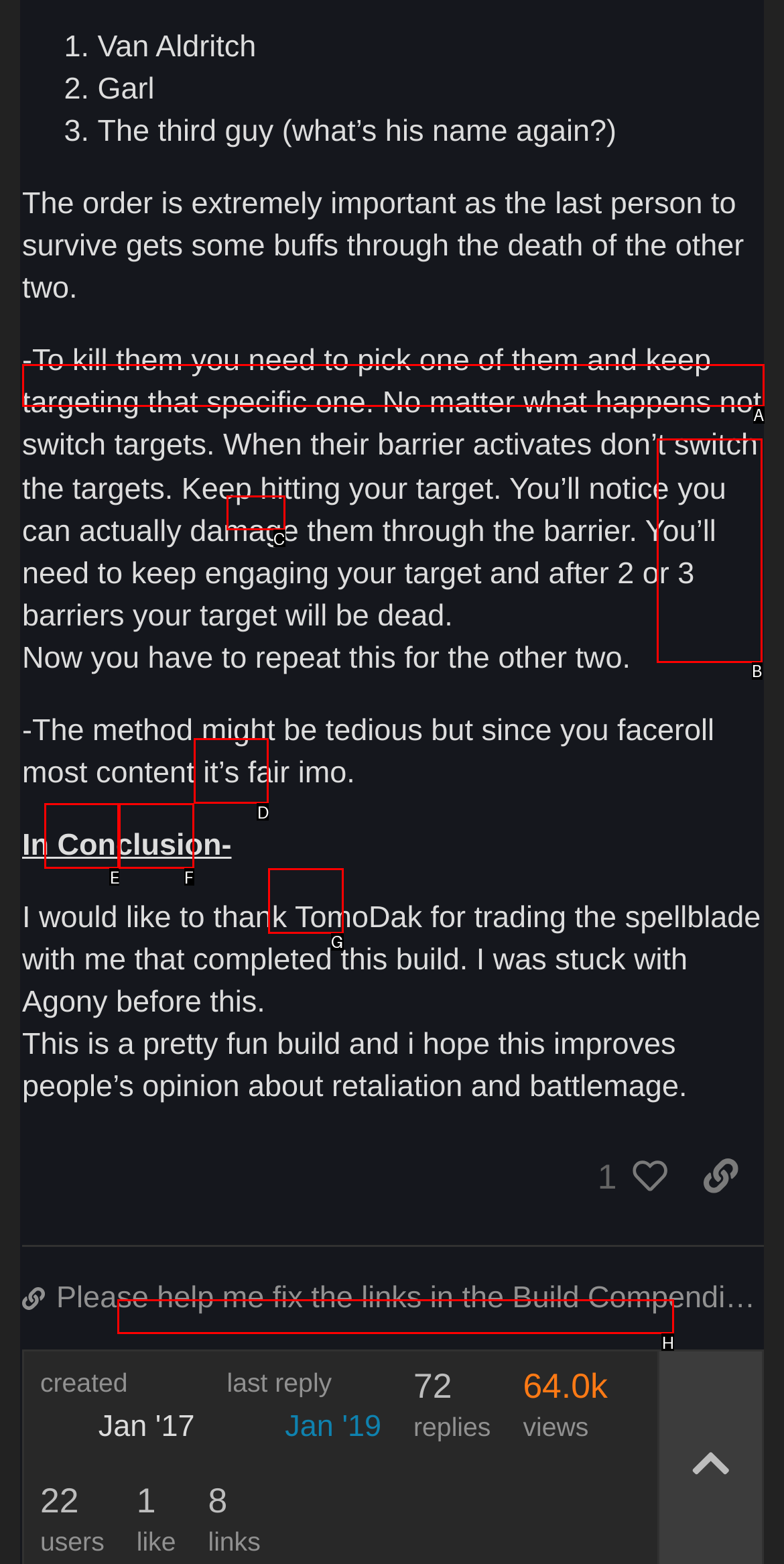Determine the UI element that matches the description: Home
Answer with the letter from the given choices.

None